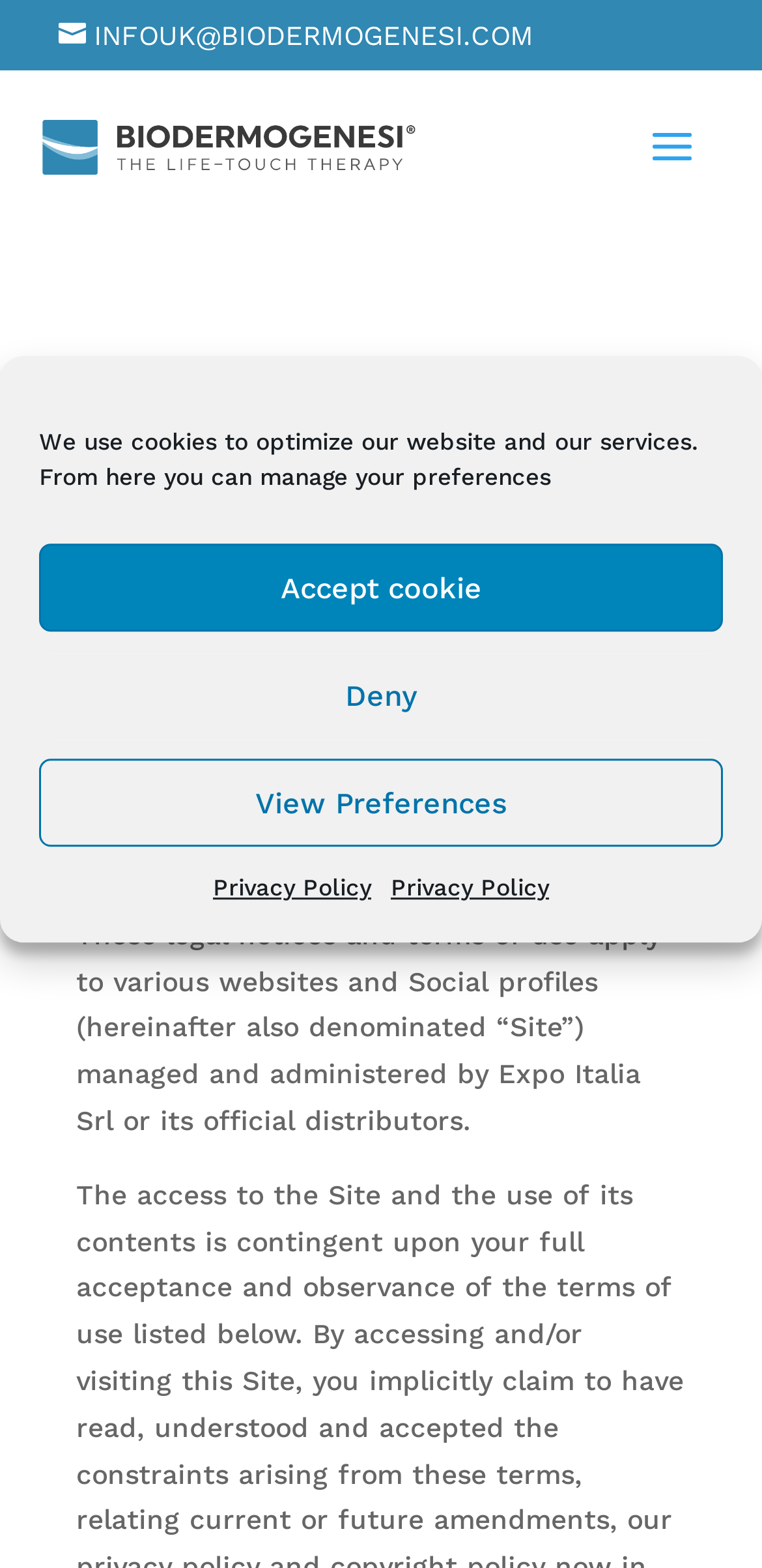Respond to the question below with a single word or phrase:
What is the company name mentioned on this website?

Expo Italia Srl